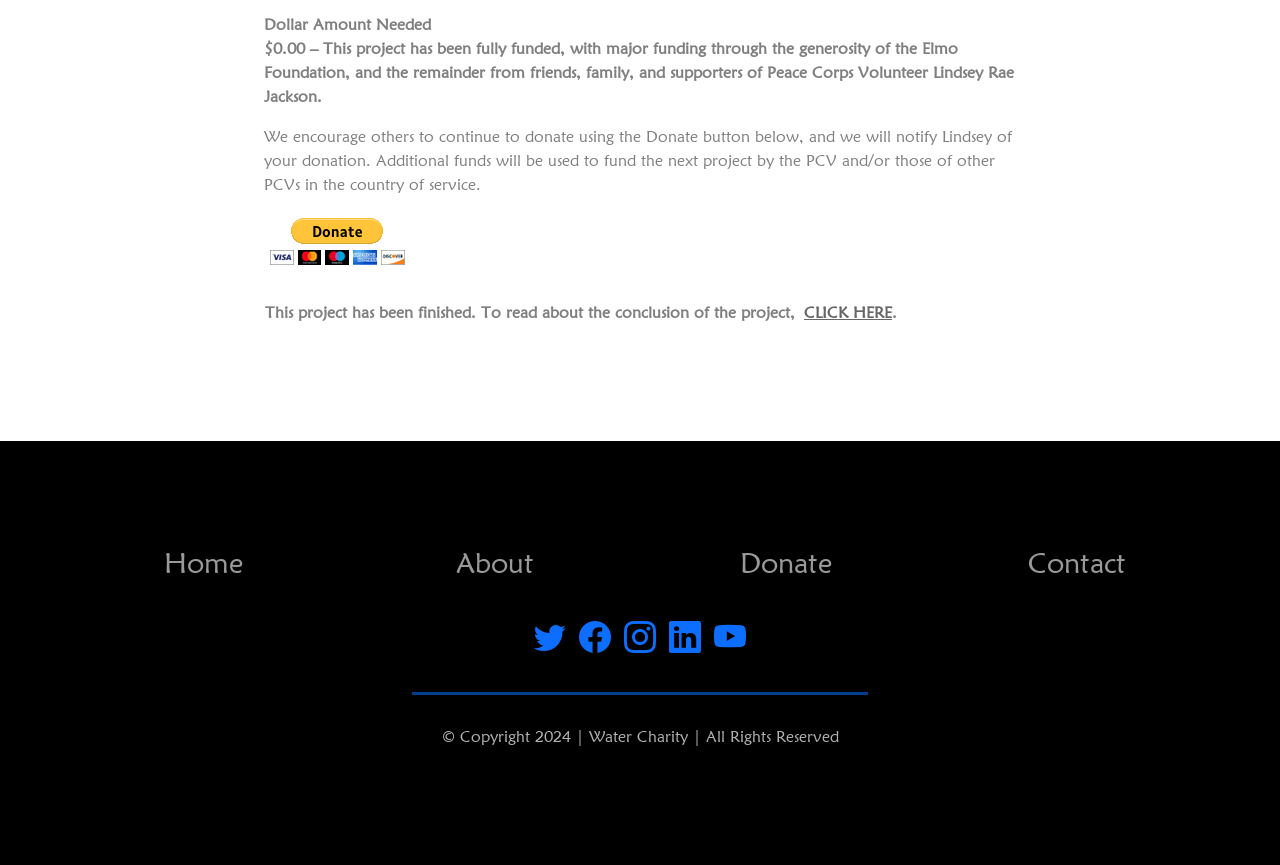Using the given description, provide the bounding box coordinates formatted as (top-left x, top-left y, bottom-right x, bottom-right y), with all values being floating point numbers between 0 and 1. Description: Donate

[0.509, 0.625, 0.718, 0.675]